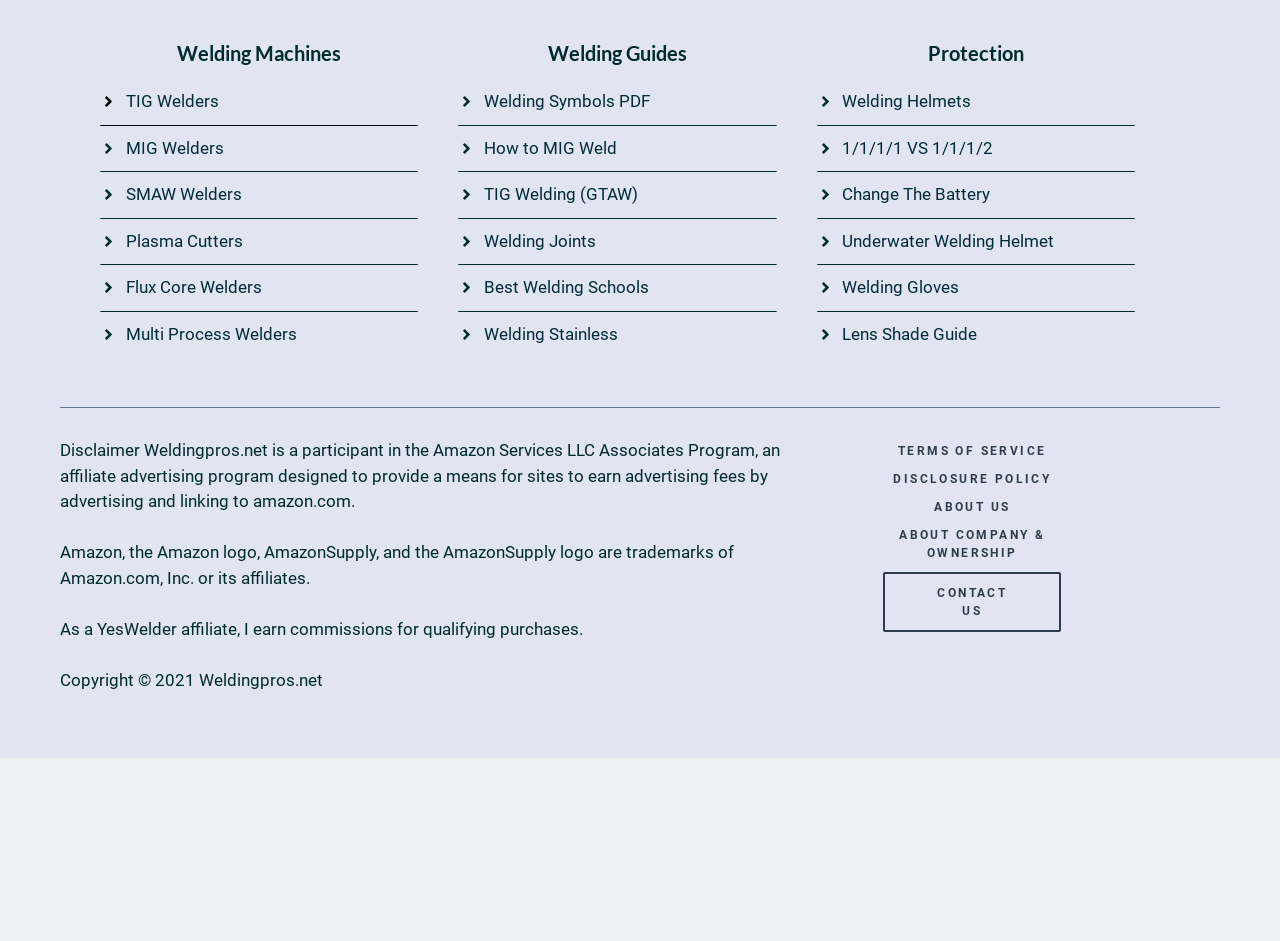Please locate the UI element described by "Change The Battery" and provide its bounding box coordinates.

[0.658, 0.196, 0.774, 0.217]